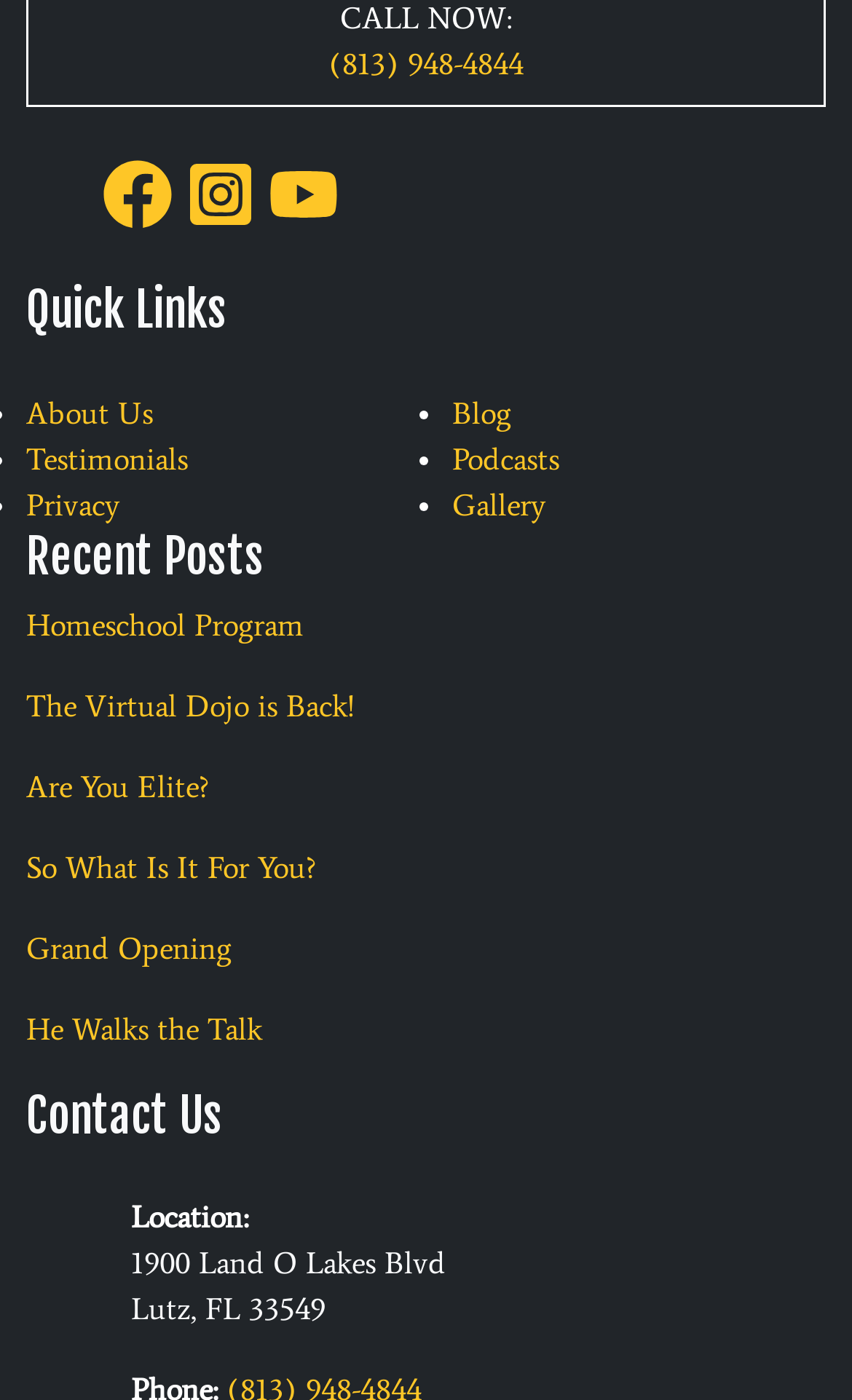How many recent posts are listed?
Answer the question with a single word or phrase by looking at the picture.

5